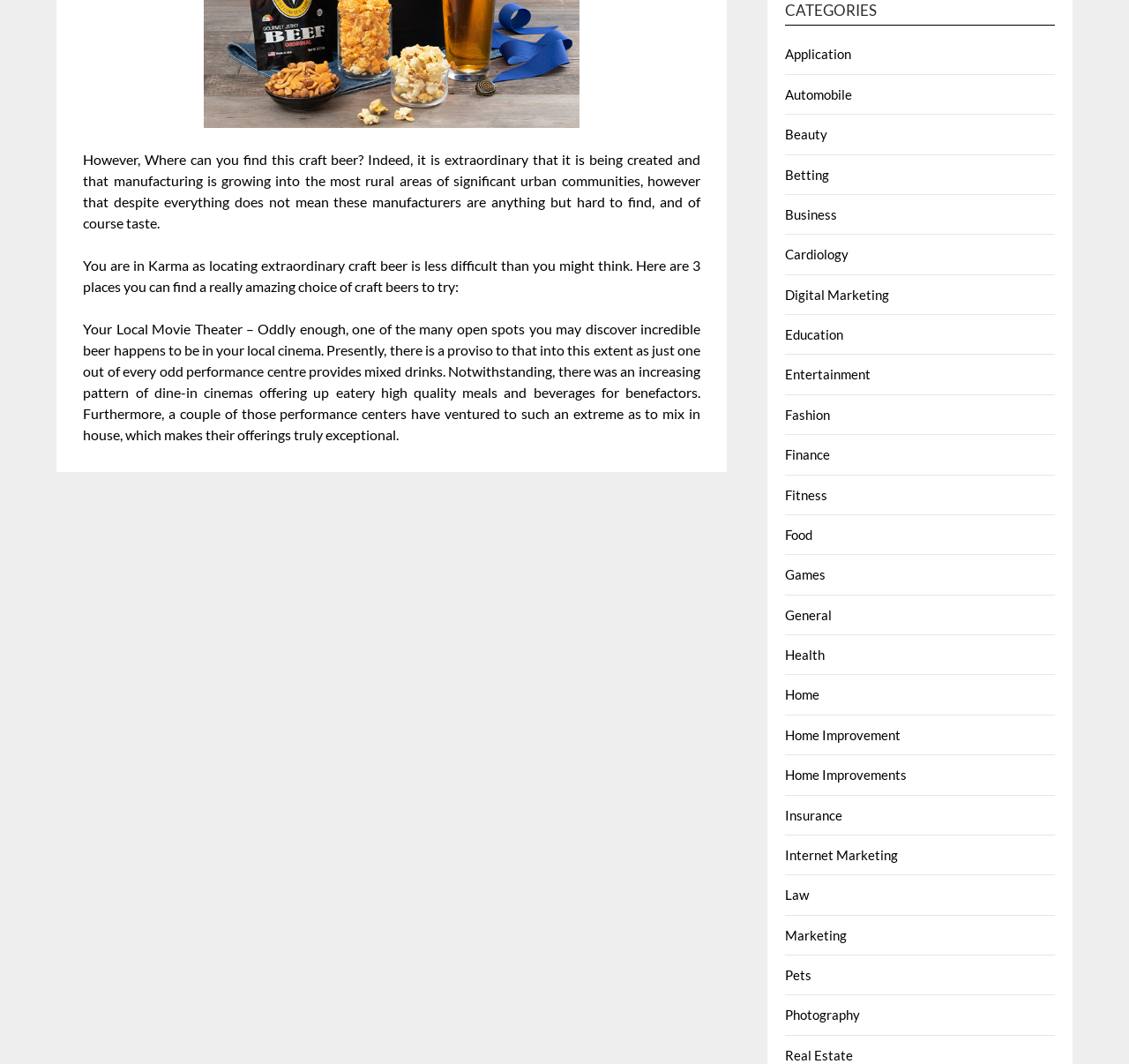Find the bounding box coordinates for the area that should be clicked to accomplish the instruction: "Click on the 'Real Estate' link".

[0.696, 0.984, 0.756, 0.999]